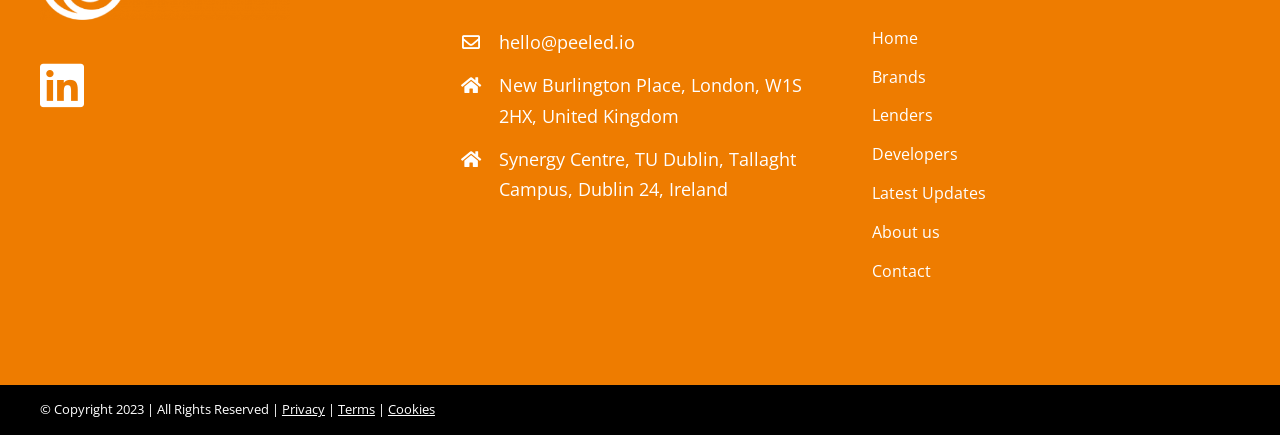Determine the bounding box for the HTML element described here: "hello@peeled.io". The coordinates should be given as [left, top, right, bottom] with each number being a float between 0 and 1.

[0.39, 0.069, 0.496, 0.124]